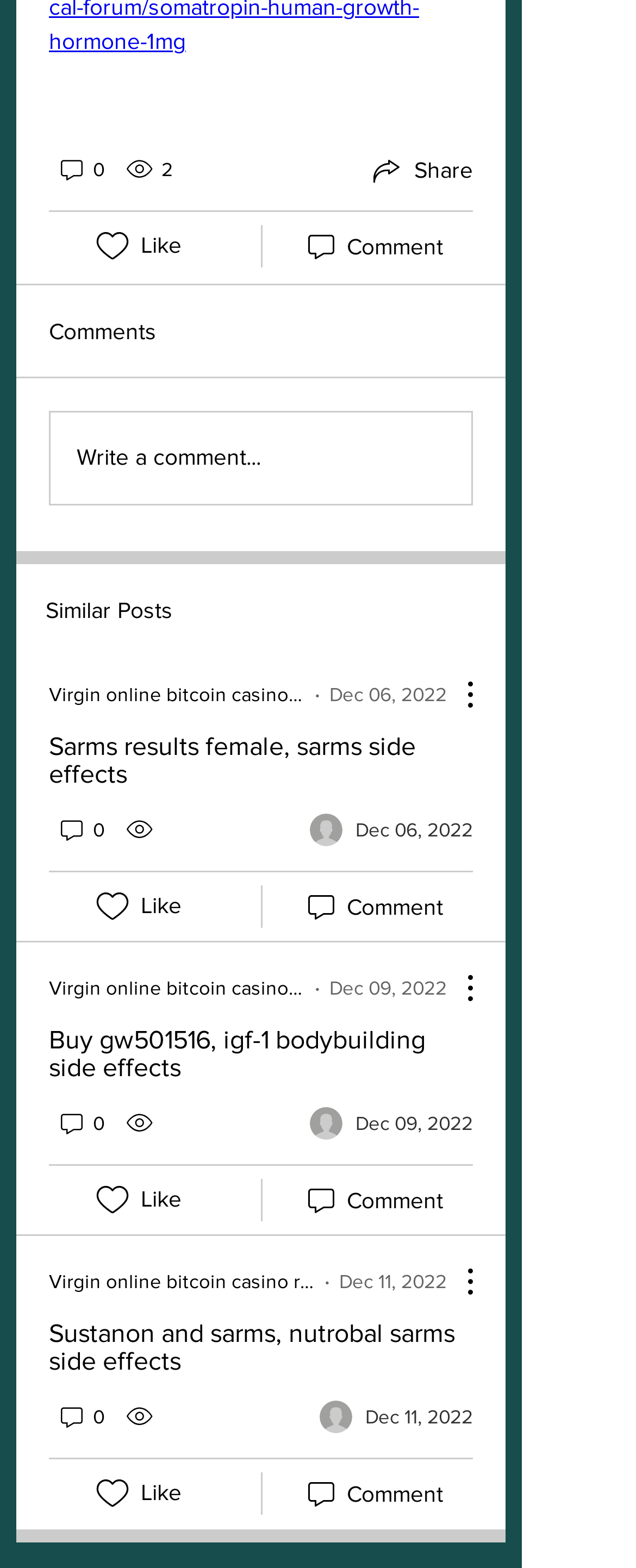Please specify the bounding box coordinates of the element that should be clicked to execute the given instruction: 'Read the 'Sarms results female, sarms side effects' article'. Ensure the coordinates are four float numbers between 0 and 1, expressed as [left, top, right, bottom].

[0.077, 0.468, 0.744, 0.503]